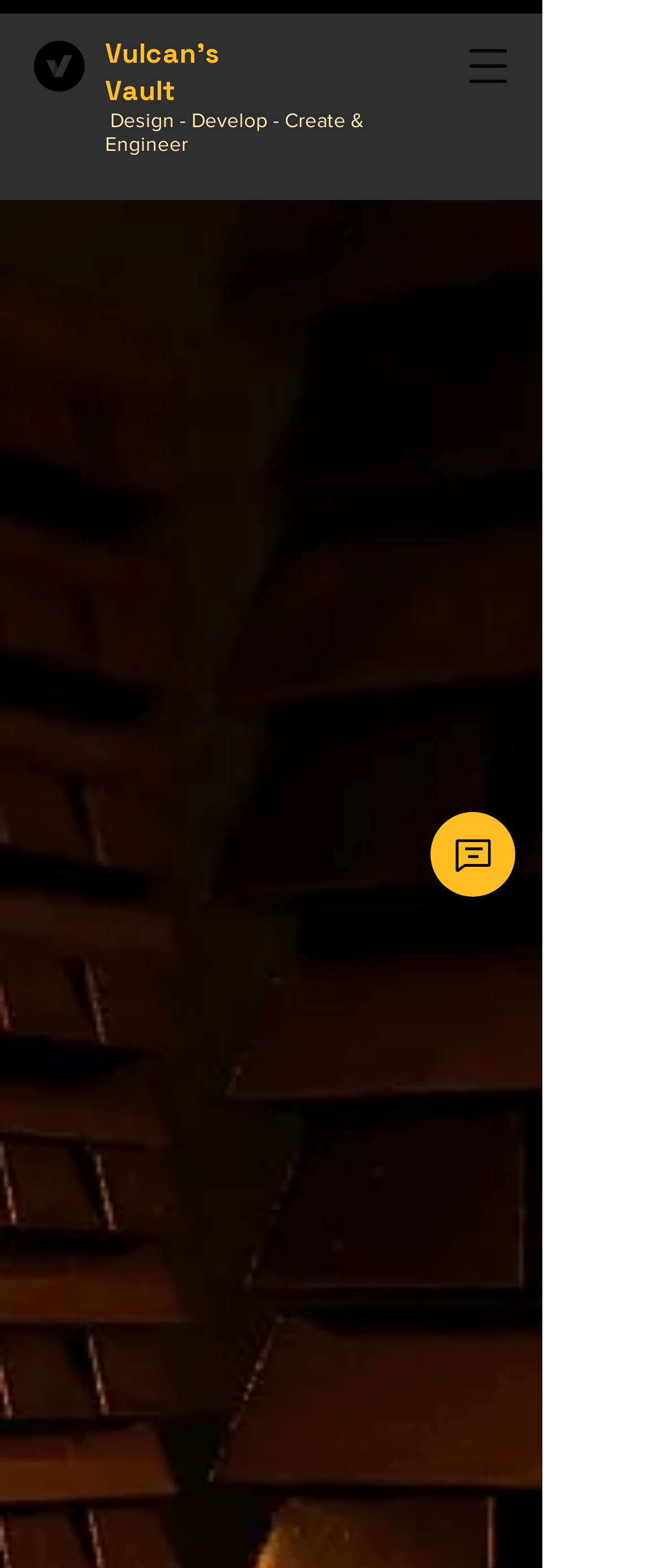Find and provide the bounding box coordinates for the UI element described with: "Vulcan's Vault".

[0.159, 0.023, 0.333, 0.07]